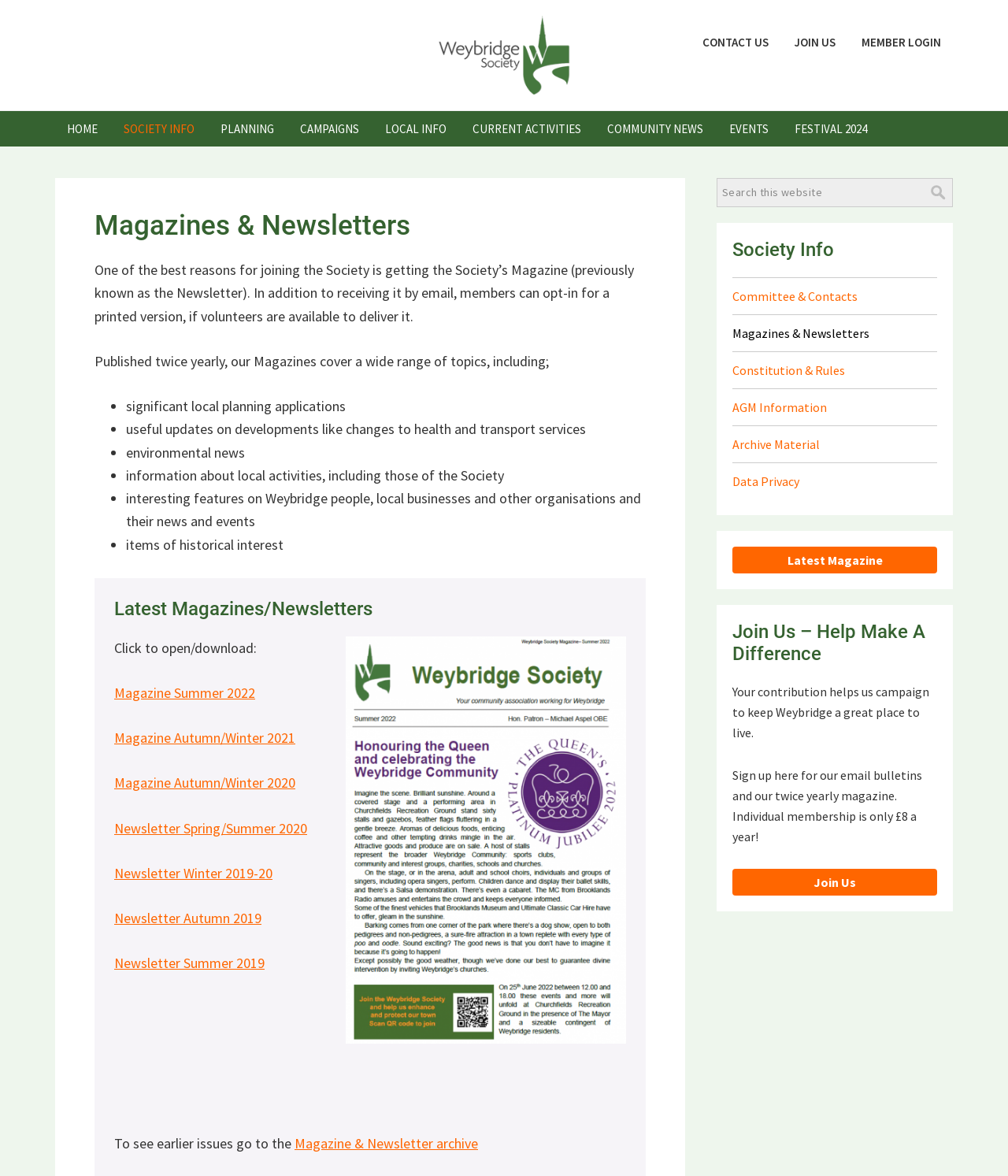How many links are there in the 'Latest Magazines/Newsletters' section?
Answer the question with a single word or phrase derived from the image.

6